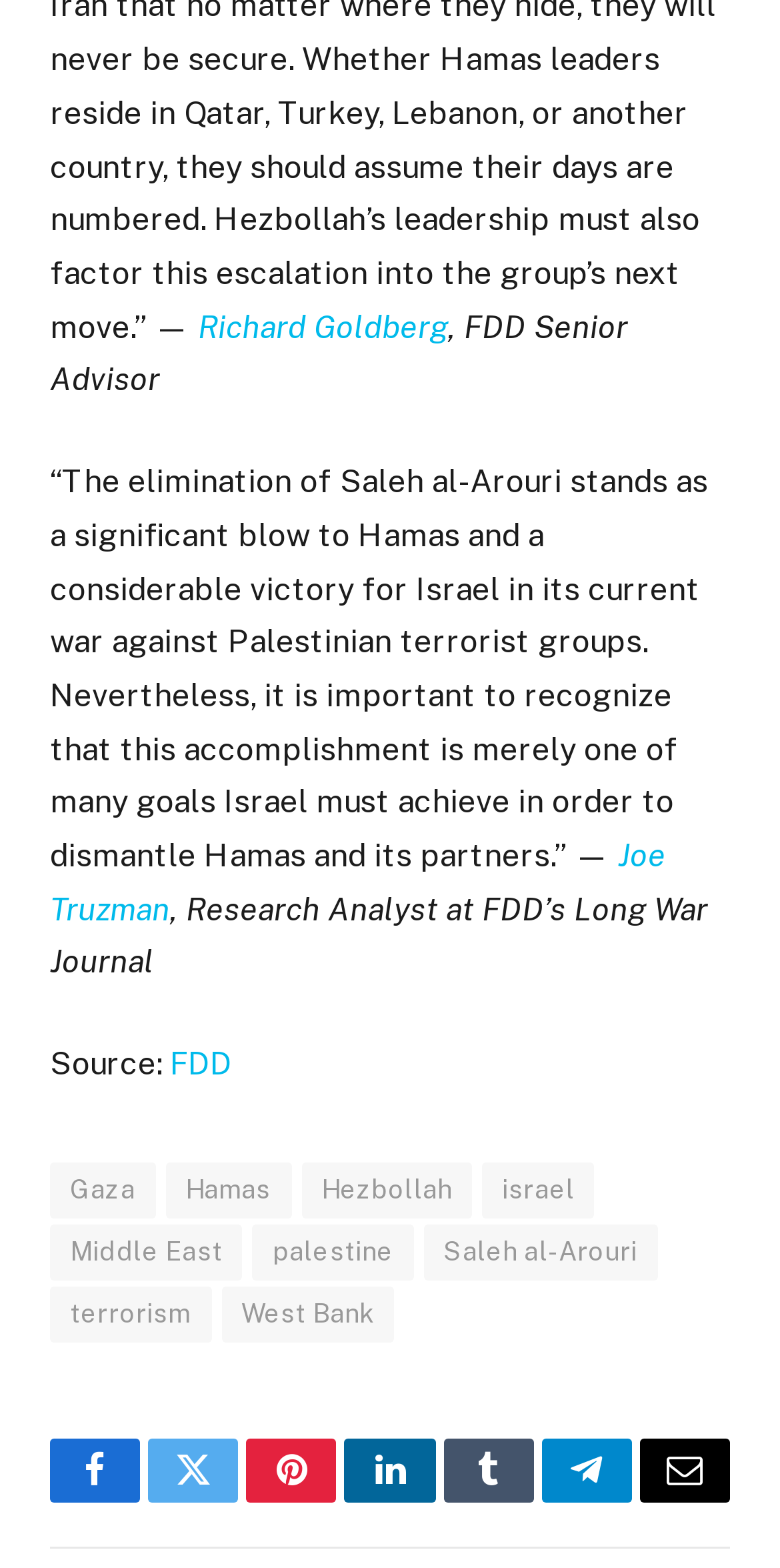Please find the bounding box coordinates of the element that must be clicked to perform the given instruction: "Visit the FDD website". The coordinates should be four float numbers from 0 to 1, i.e., [left, top, right, bottom].

[0.218, 0.666, 0.297, 0.691]